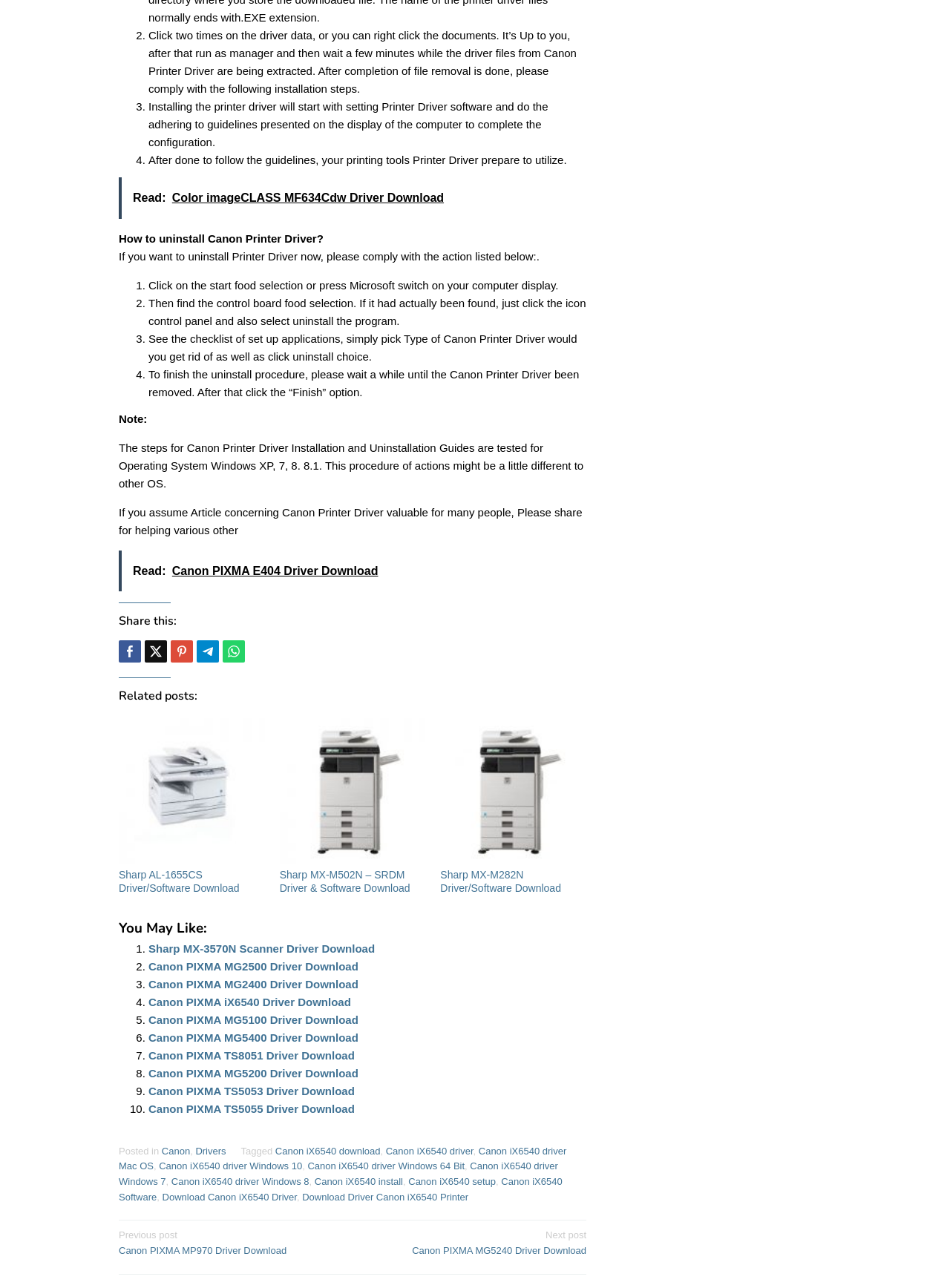Based on the image, please elaborate on the answer to the following question:
What is the note about the OS?

The webpage notes that 'The steps for Canon Printer Driver Installation and Uninstallation Guides are tested for Operating System Windows XP, 7, 8. 8.1. This procedure of actions might be a little different to other OS'.